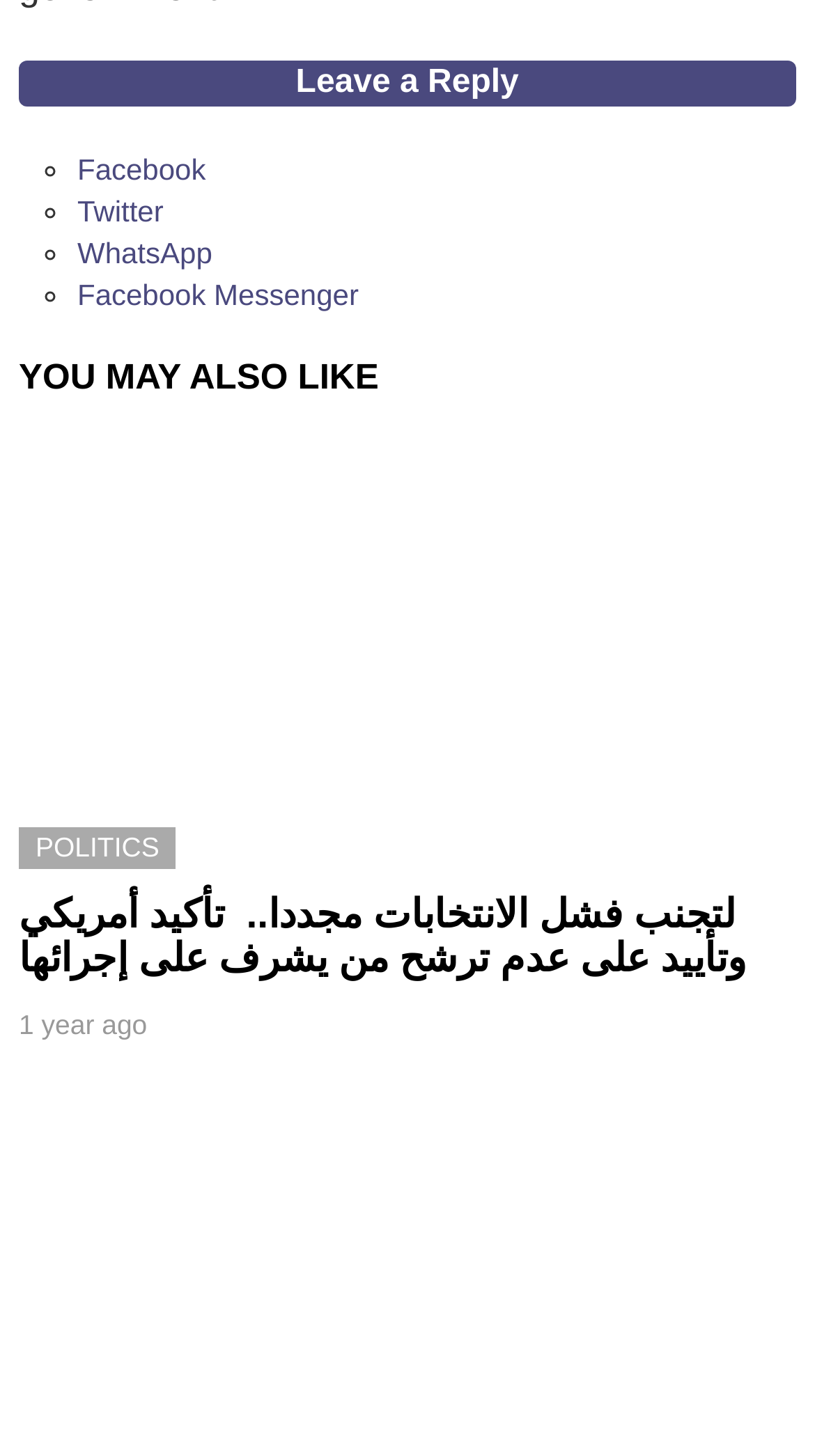Determine the bounding box coordinates for the clickable element required to fulfill the instruction: "Check the time of the post". Provide the coordinates as four float numbers between 0 and 1, i.e., [left, top, right, bottom].

[0.023, 0.692, 0.181, 0.715]